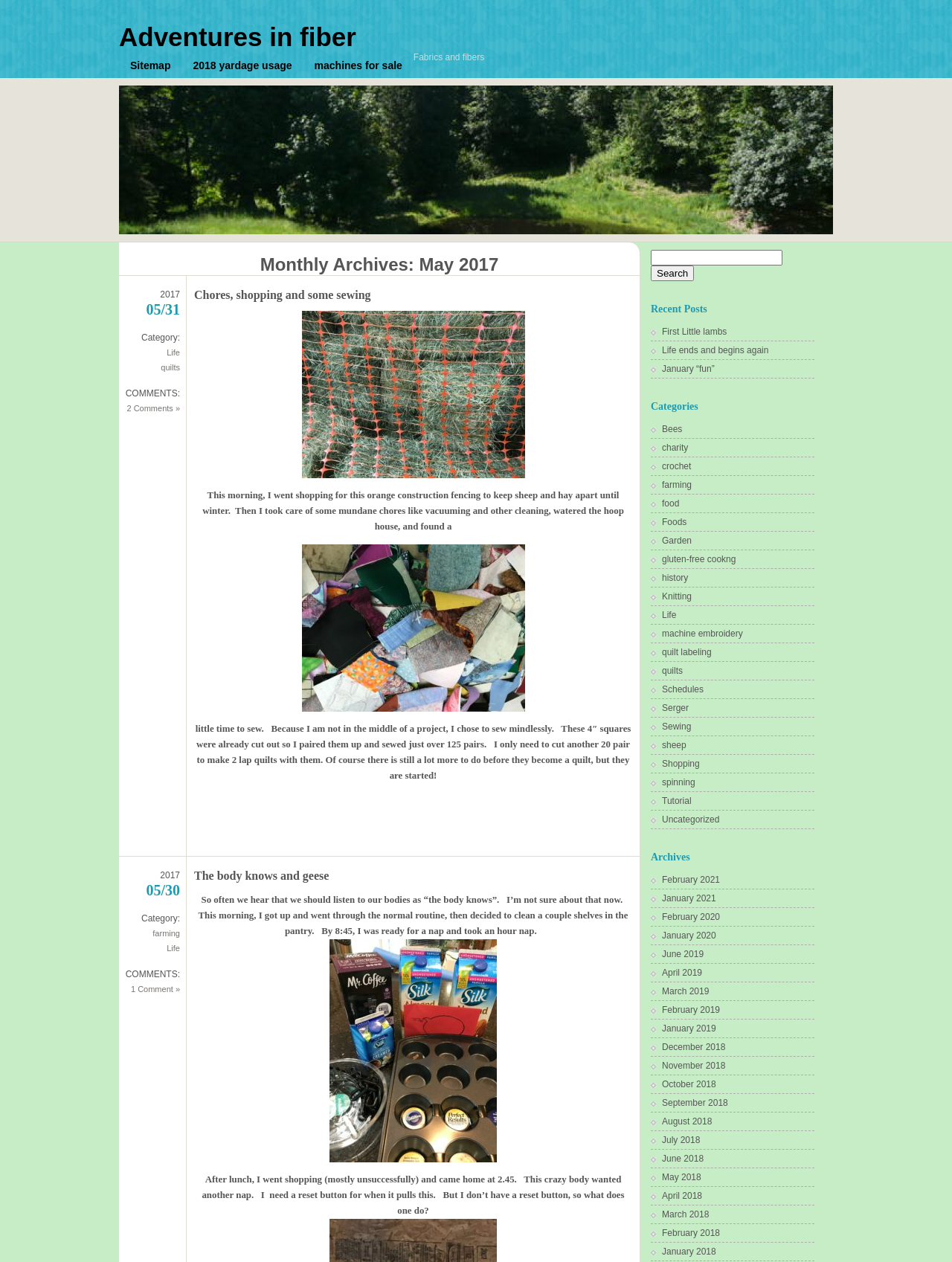How many archives are there in the 'Archives' section?
Look at the image and respond with a one-word or short phrase answer.

20